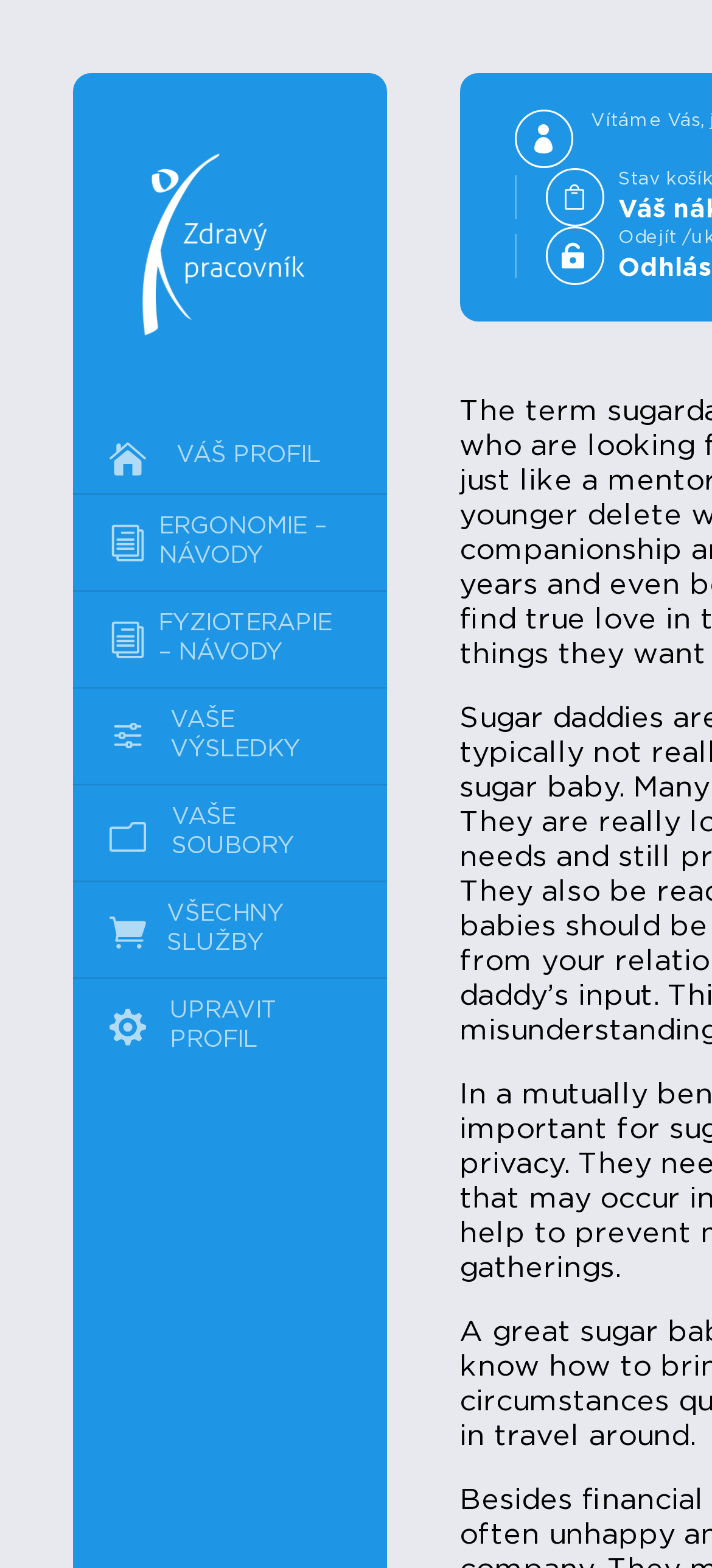Given the description "ERGONOMIE – NÁVODY", determine the bounding box of the corresponding UI element.

[0.103, 0.316, 0.542, 0.377]